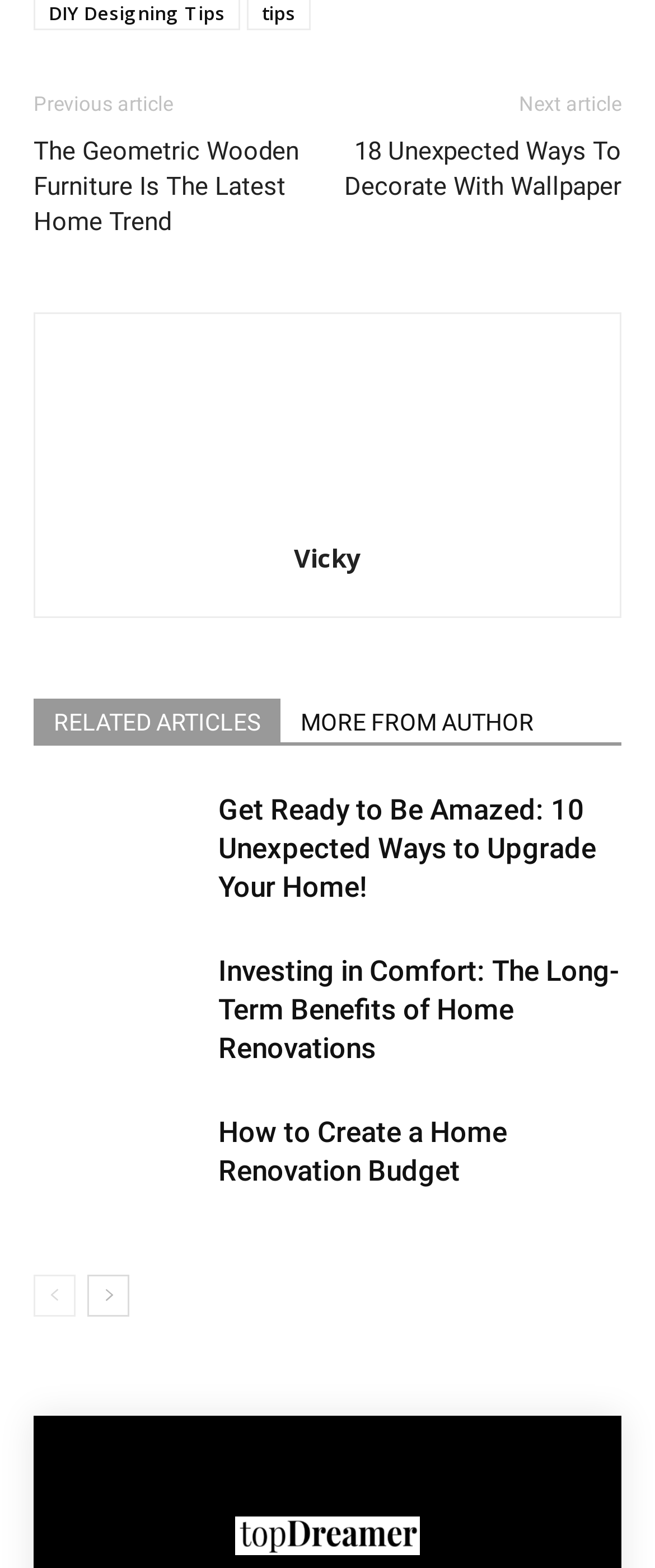What is the author's name?
Offer a detailed and exhaustive answer to the question.

The author's name can be found by looking at the link element with the text 'Vicky' which is located below the 'author-photo' link.